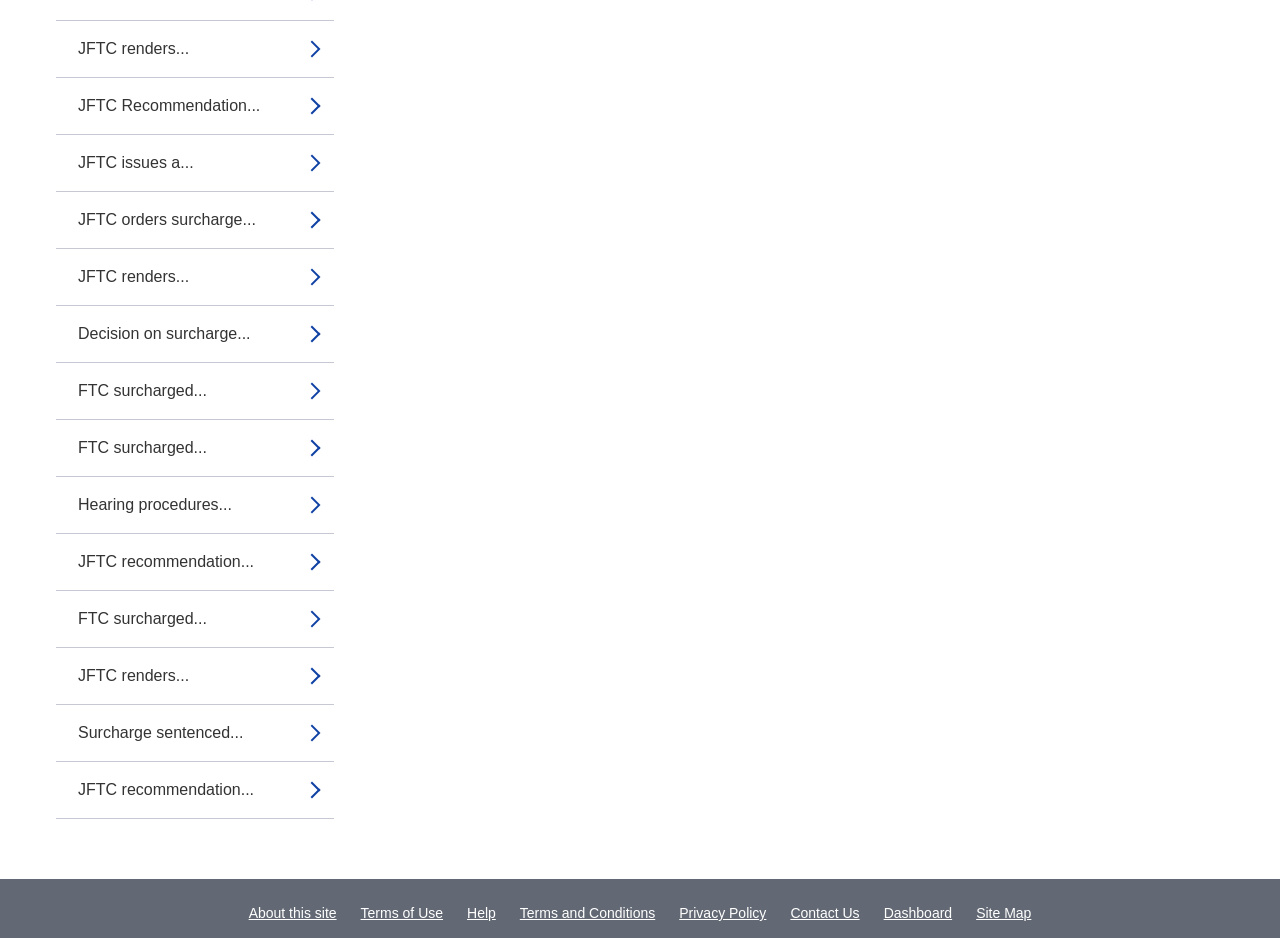Locate the bounding box coordinates of the element that needs to be clicked to carry out the instruction: "Contact Us". The coordinates should be given as four float numbers ranging from 0 to 1, i.e., [left, top, right, bottom].

[0.617, 0.965, 0.672, 0.982]